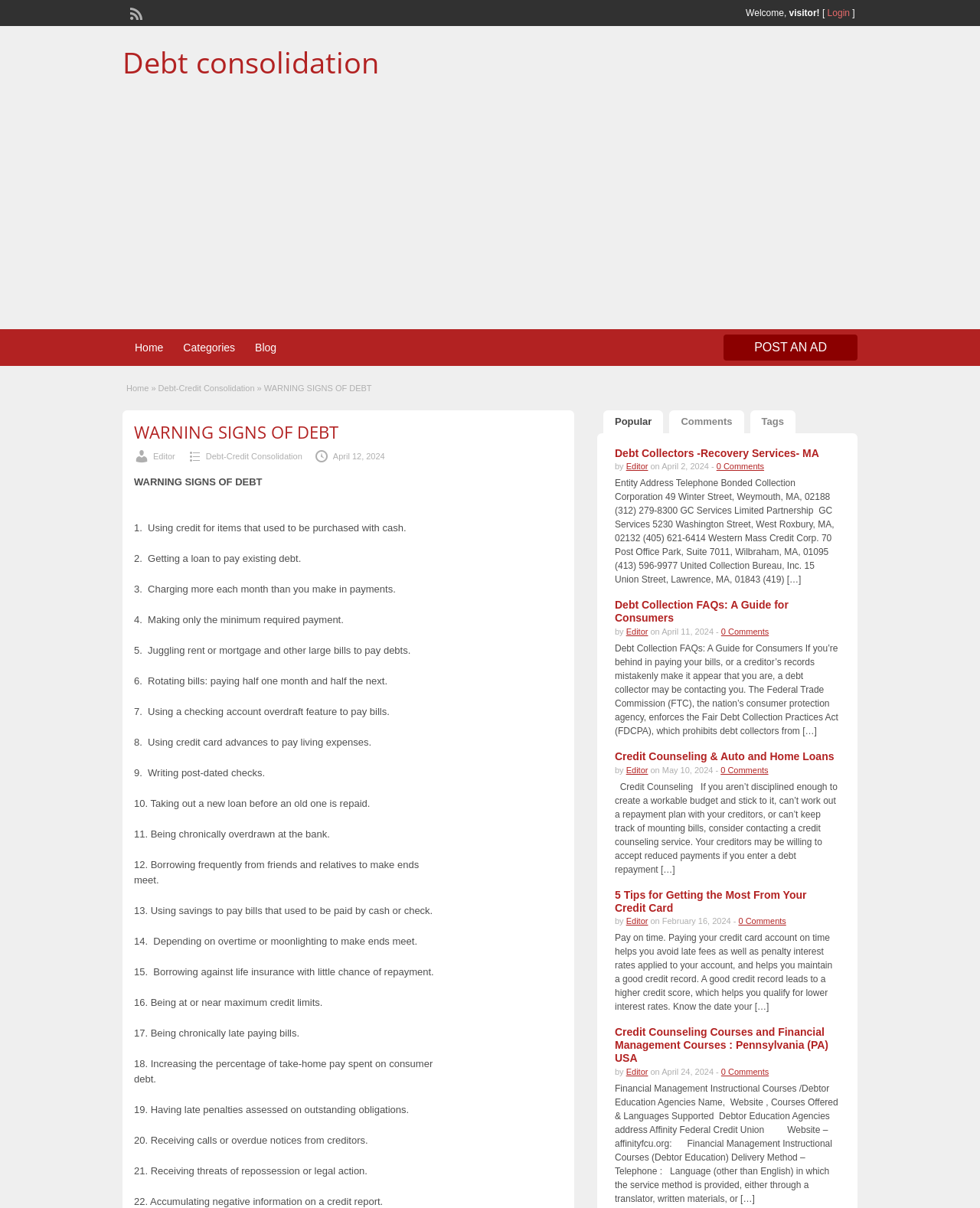Provide a one-word or short-phrase answer to the question:
What is the date of the article 'Credit Counseling & Auto and Home Loans'?

May 10, 2024